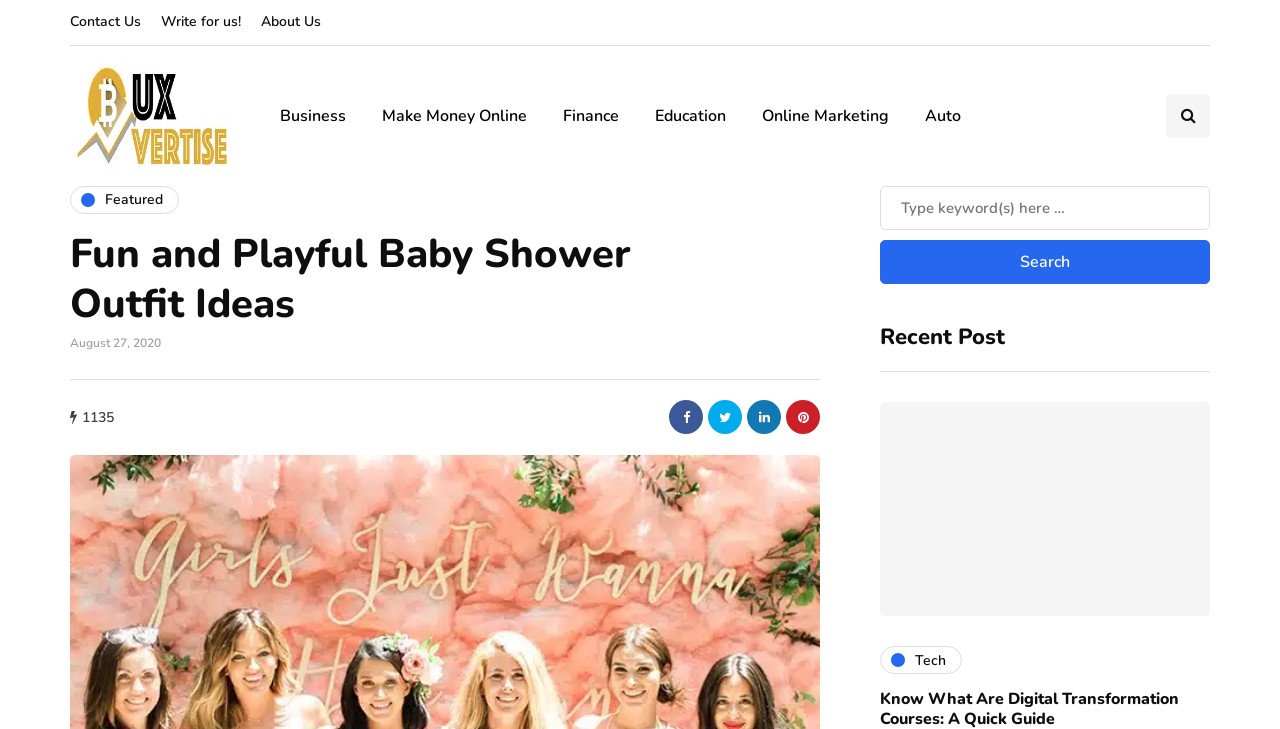Find and extract the text of the primary heading on the webpage.

Fun and Playful Baby Shower Outfit Ideas